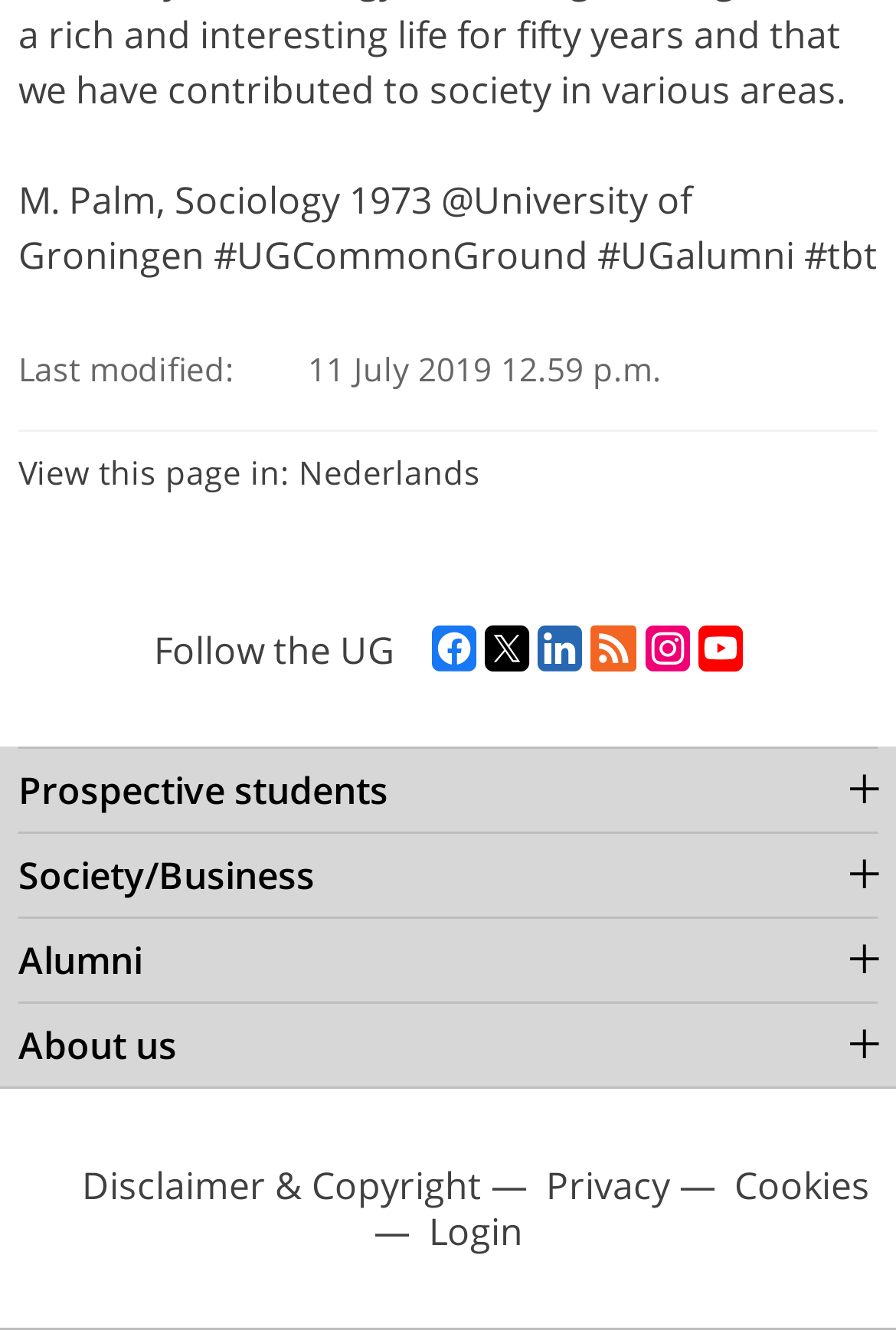Identify the bounding box of the HTML element described here: "About us". Provide the coordinates as four float numbers between 0 and 1: [left, top, right, bottom].

[0.021, 0.753, 0.979, 0.817]